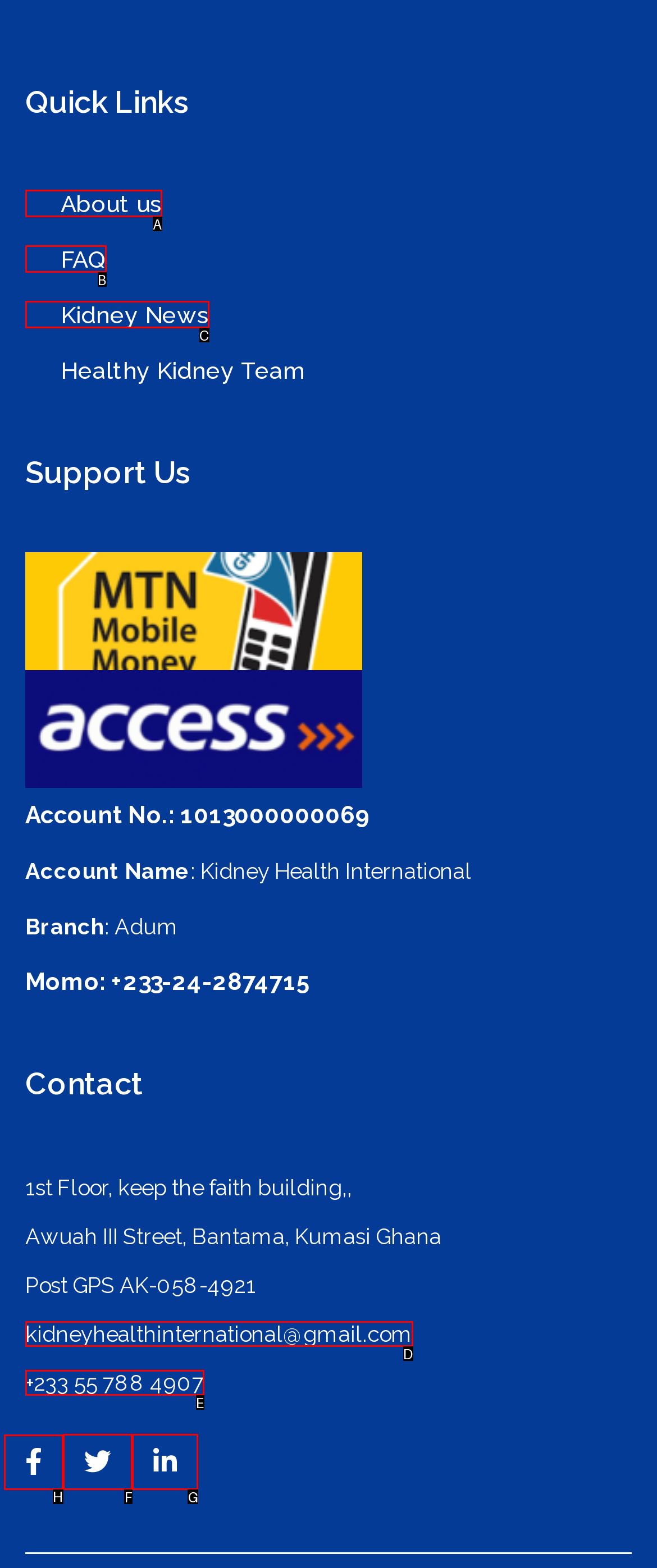To achieve the task: Visit Facebook page, which HTML element do you need to click?
Respond with the letter of the correct option from the given choices.

H